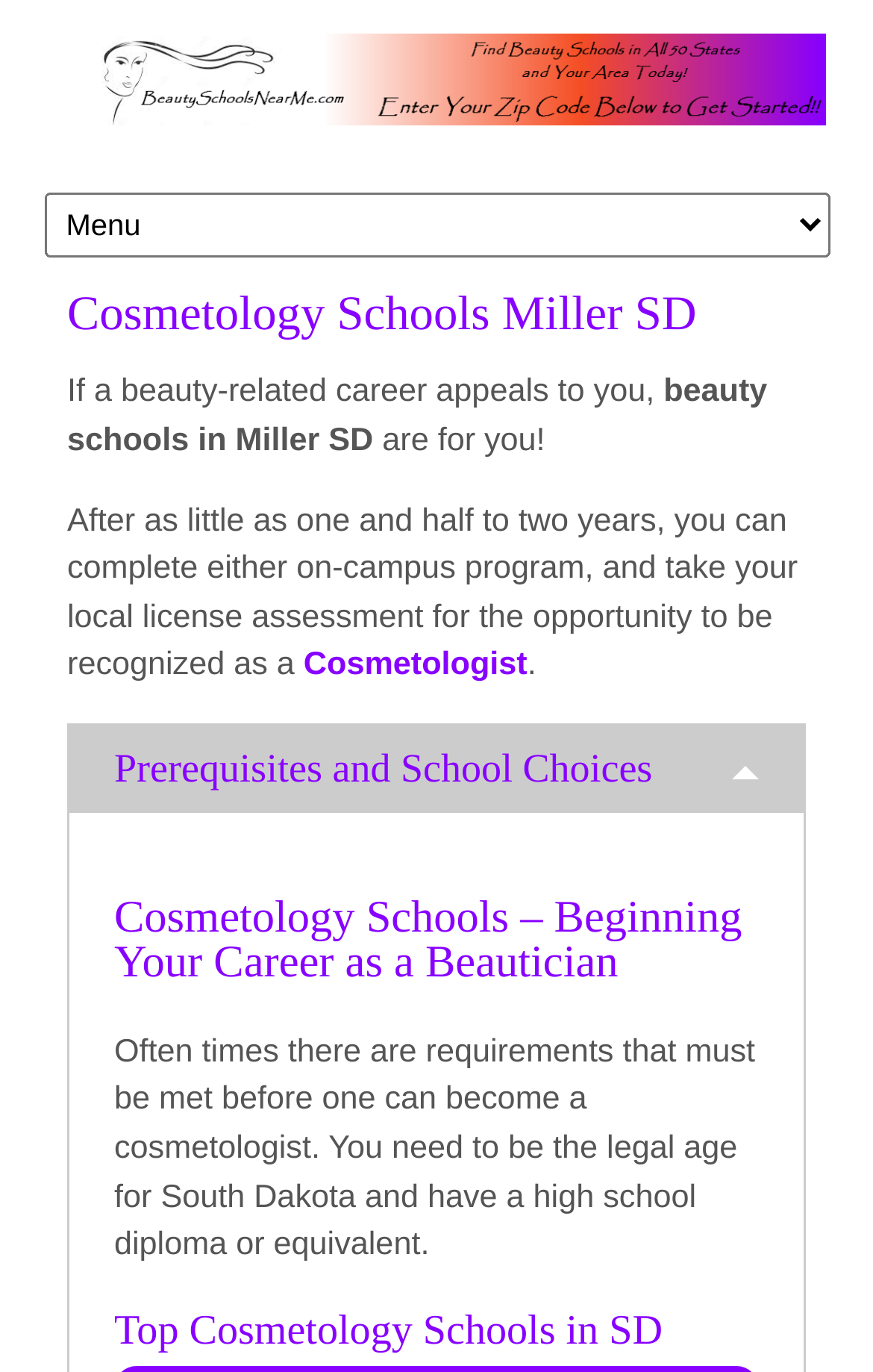What is the focus of the webpage?
Provide an in-depth answer to the question, covering all aspects.

Based on the webpage's content, it appears to be focused on providing information about cosmetology schools in Miller, SD, and helping users find beauty schools near them.